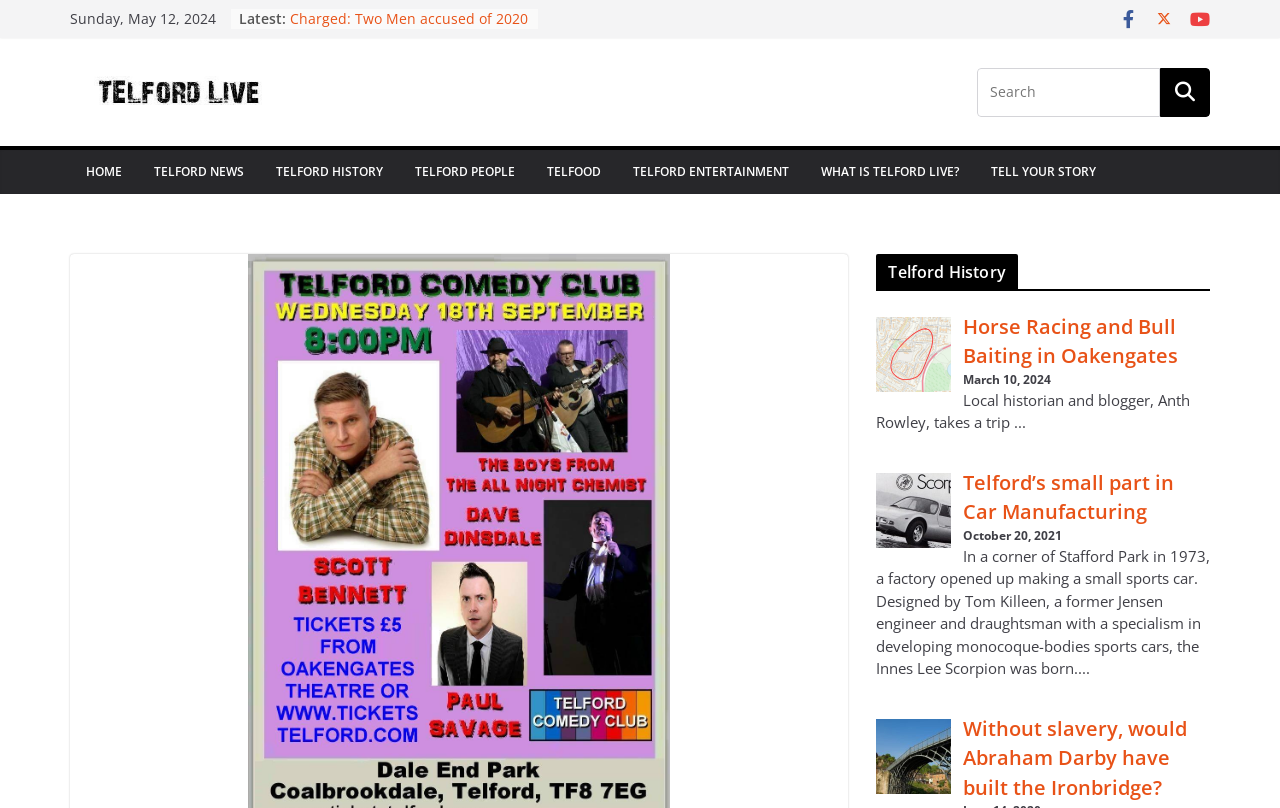Highlight the bounding box coordinates of the element you need to click to perform the following instruction: "Visit Facebook page."

None